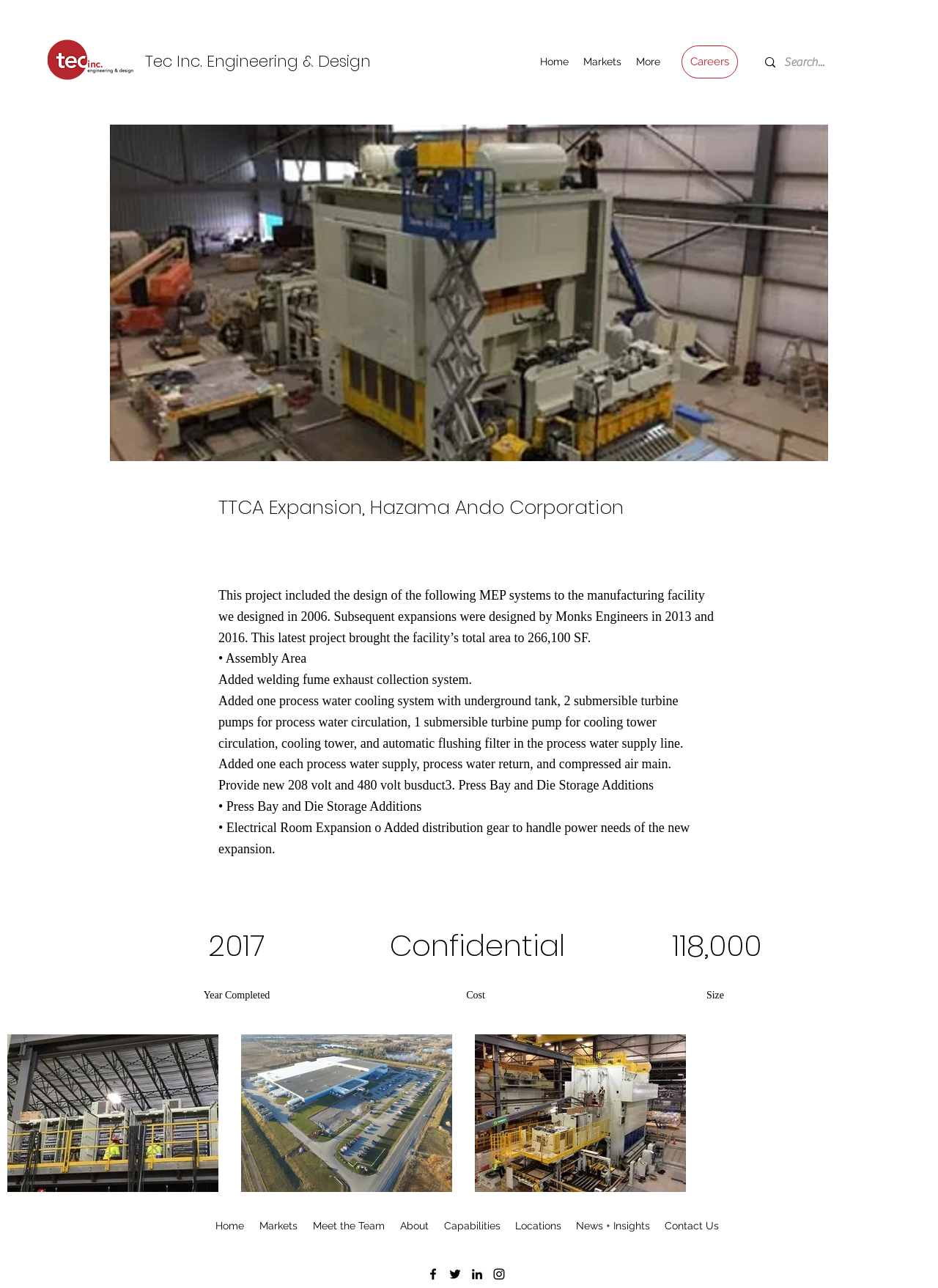Using the description: "Contact Us", identify the bounding box of the corresponding UI element in the screenshot.

[0.701, 0.938, 0.774, 0.966]